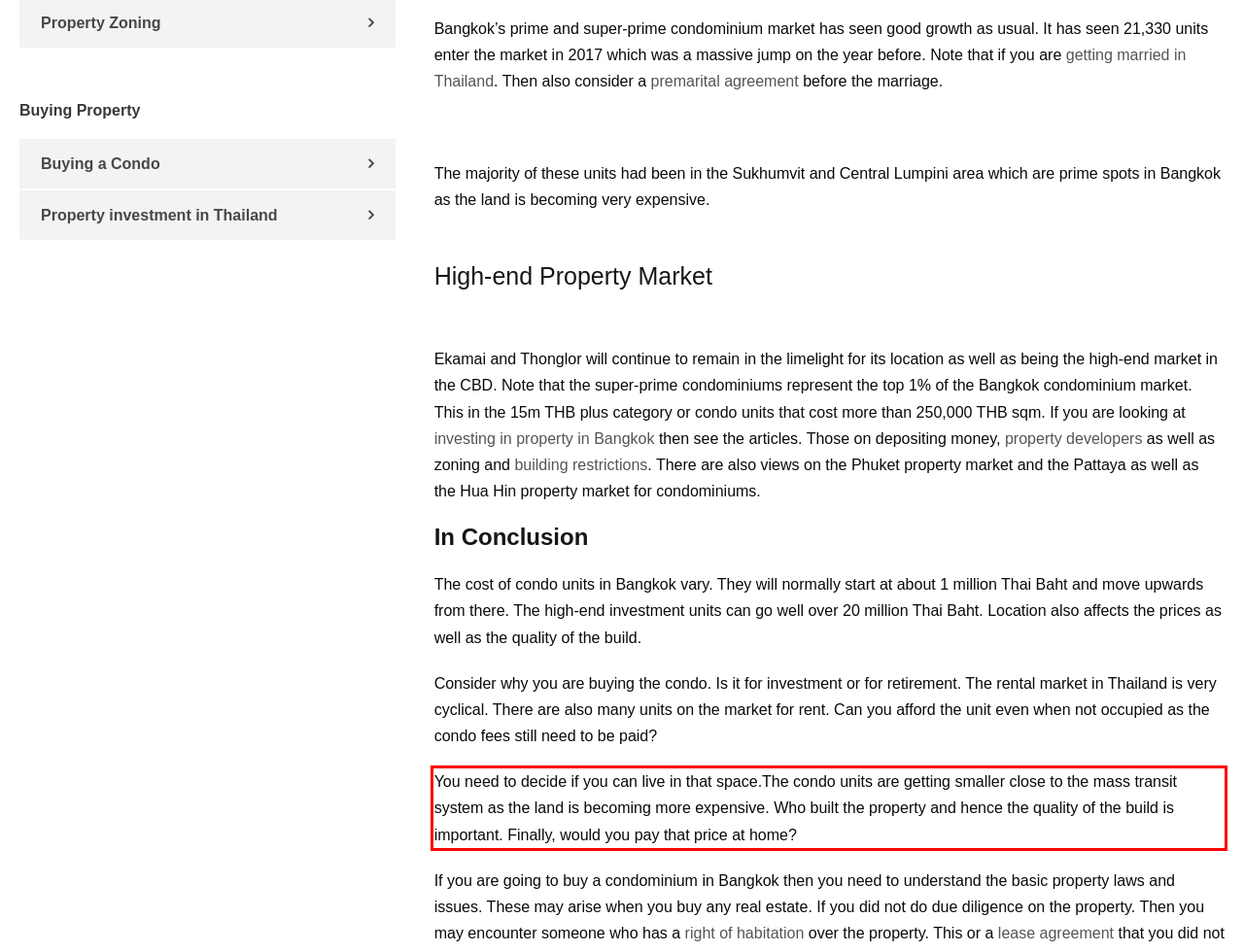The screenshot you have been given contains a UI element surrounded by a red rectangle. Use OCR to read and extract the text inside this red rectangle.

You need to decide if you can live in that space.The condo units are getting smaller close to the mass transit system as the land is becoming more expensive. Who built the property and hence the quality of the build is important. Finally, would you pay that price at home?